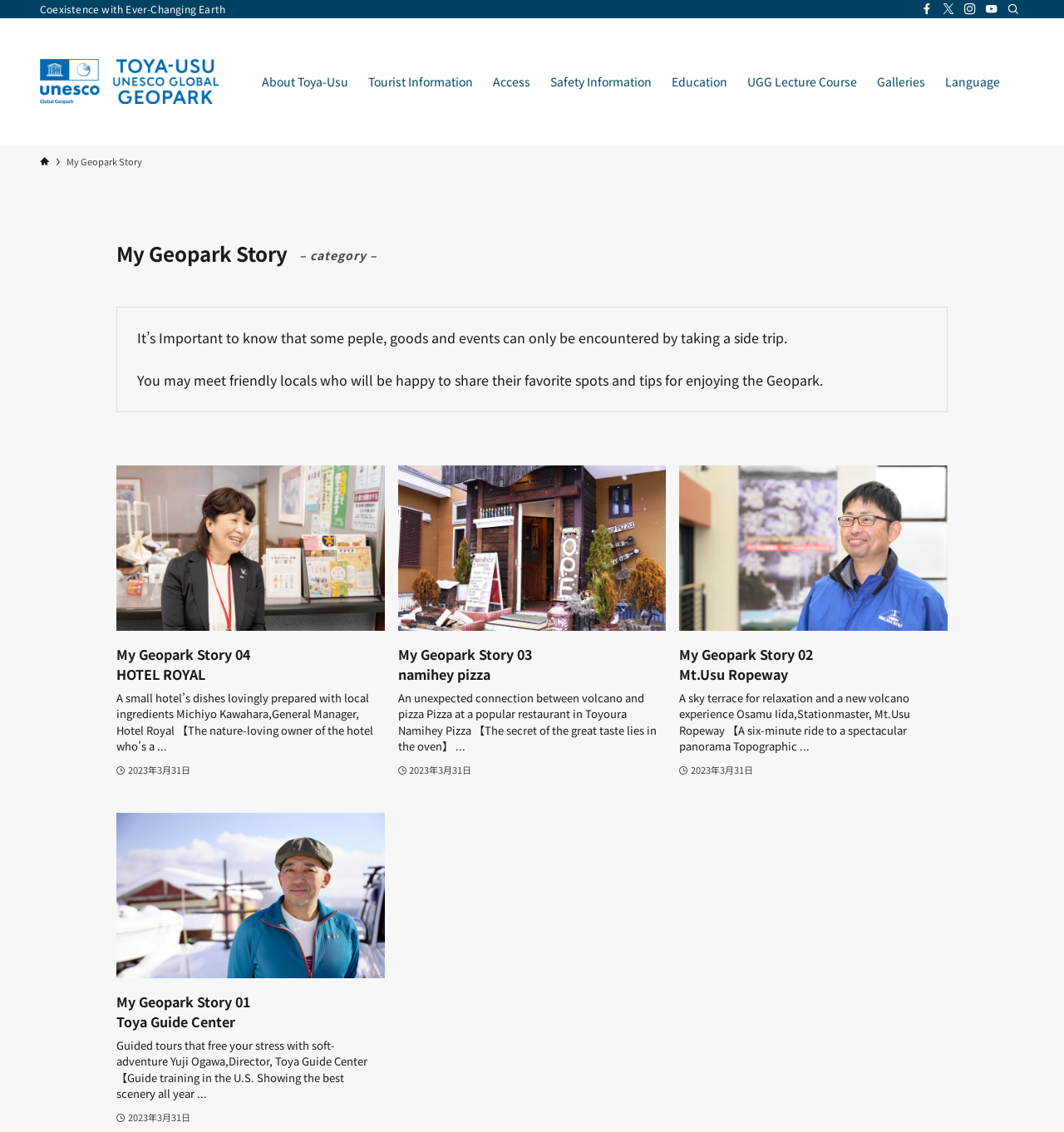Determine the bounding box coordinates of the section I need to click to execute the following instruction: "Read about 'Toya-Usu UNESCO Global Geopark'". Provide the coordinates as four float numbers between 0 and 1, i.e., [left, top, right, bottom].

[0.038, 0.028, 0.205, 0.116]